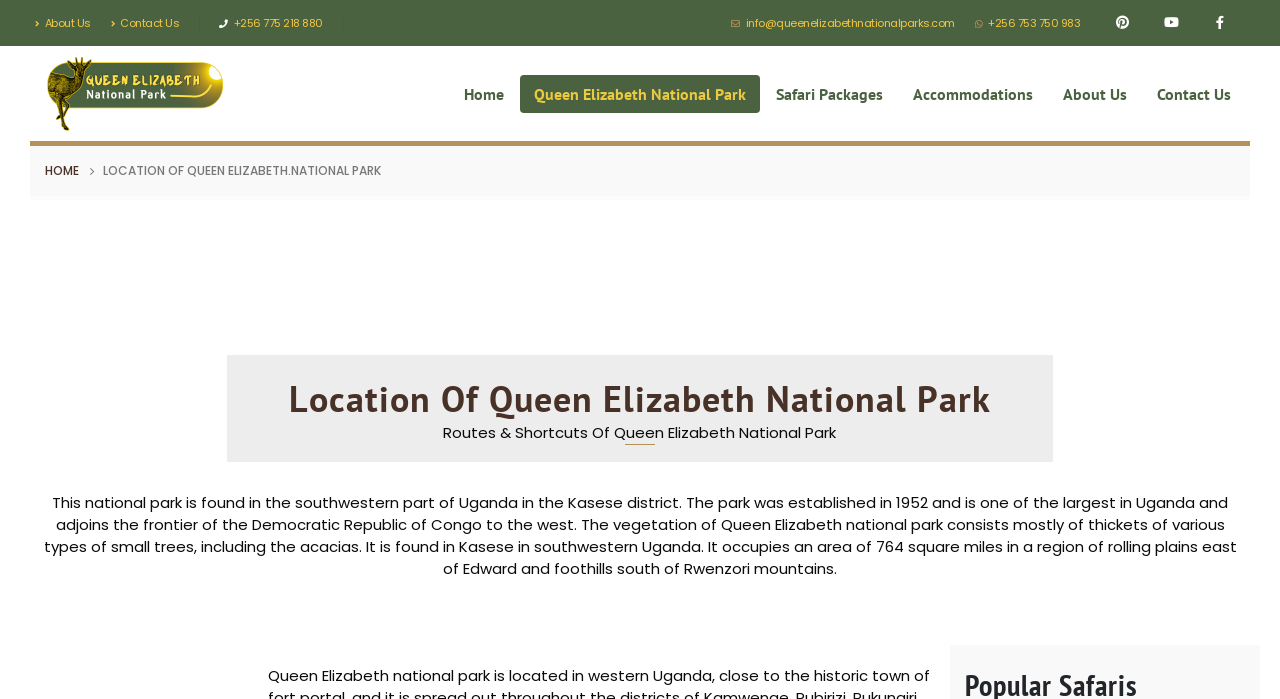Predict the bounding box of the UI element based on this description: "Queen Elizabeth National Park".

[0.406, 0.107, 0.594, 0.161]